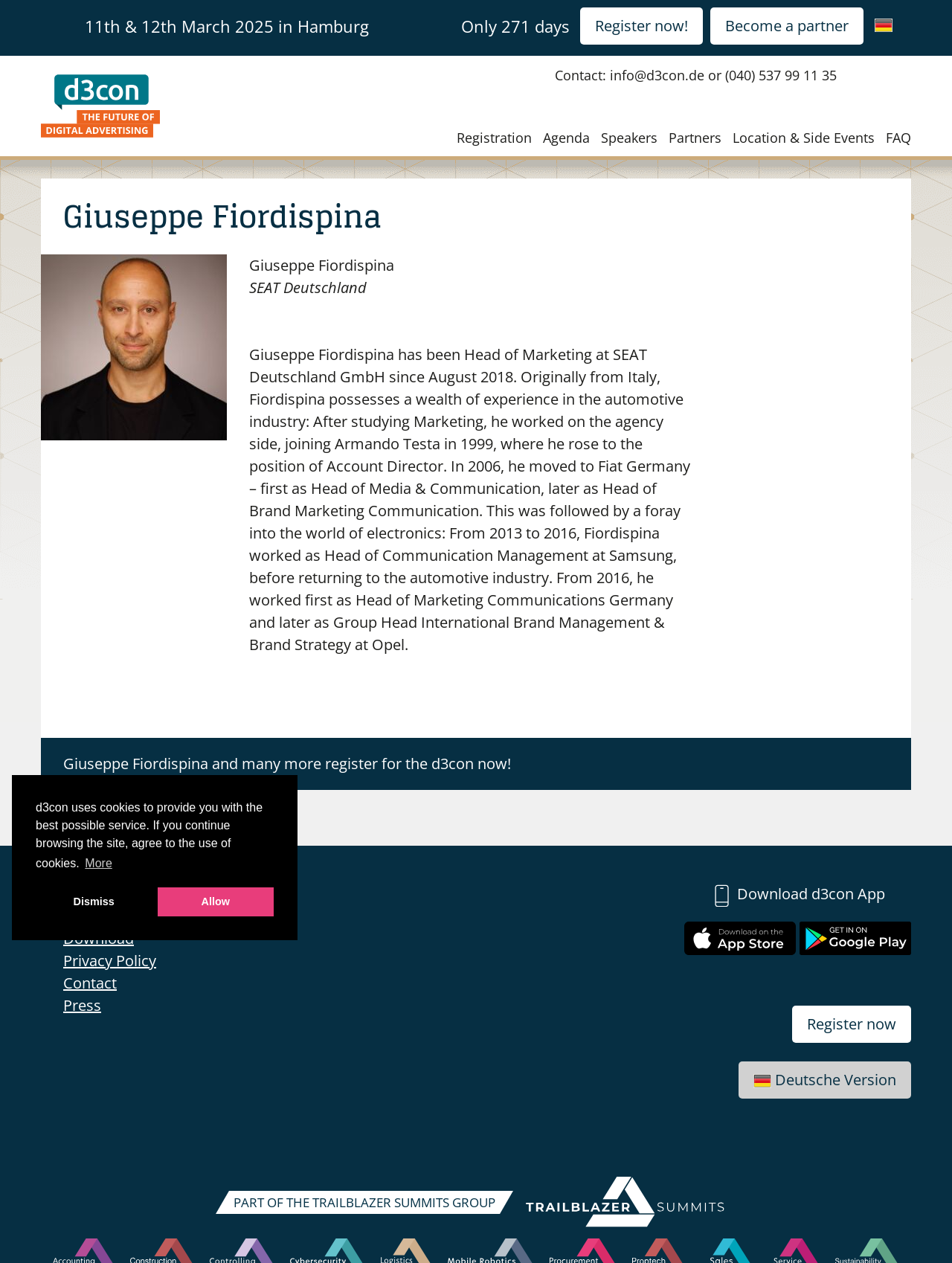Predict the bounding box coordinates for the UI element described as: "Registration". The coordinates should be four float numbers between 0 and 1, presented as [left, top, right, bottom].

[0.48, 0.1, 0.559, 0.118]